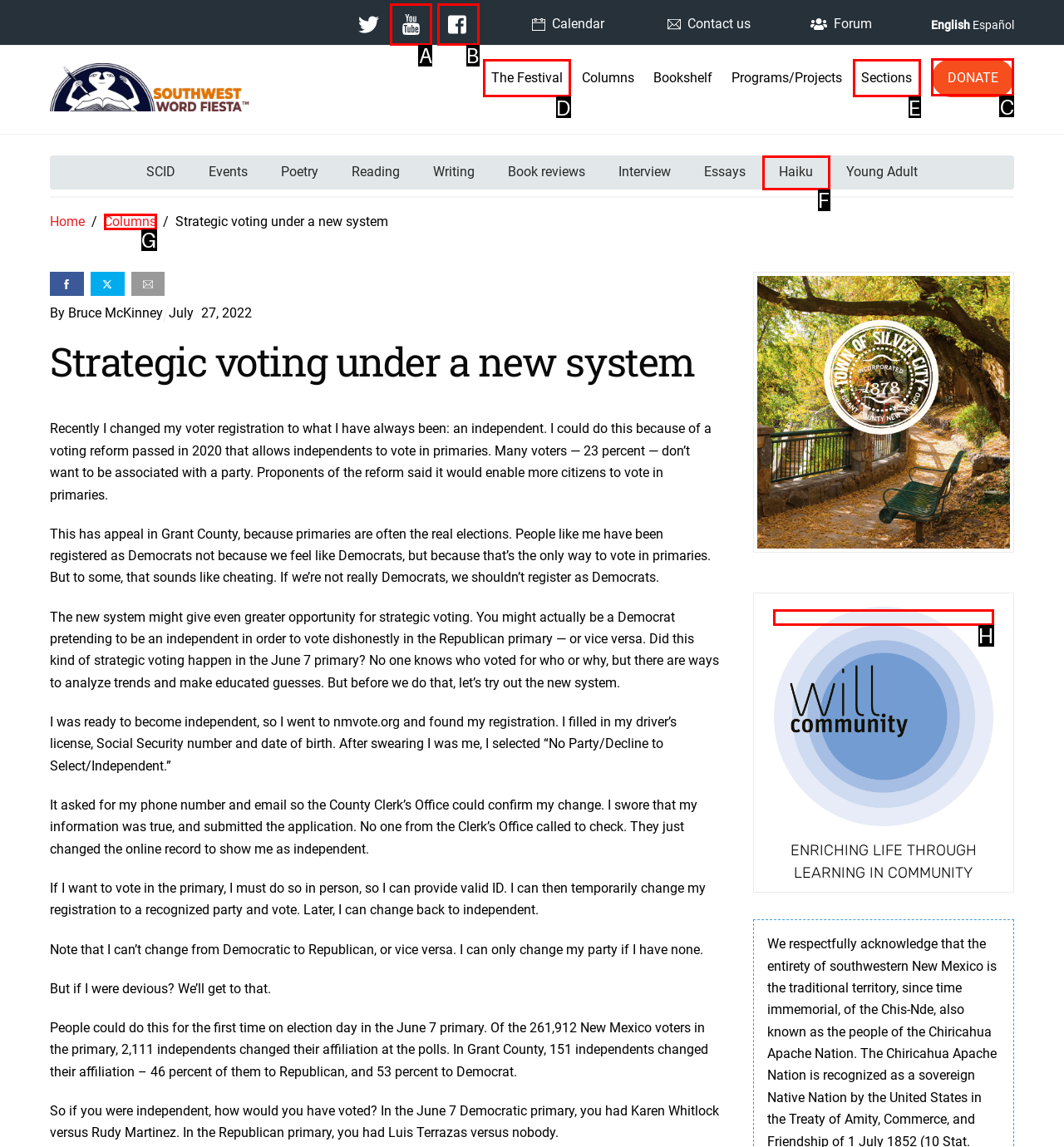Given the task: Click the 'DONATE' link, indicate which boxed UI element should be clicked. Provide your answer using the letter associated with the correct choice.

C